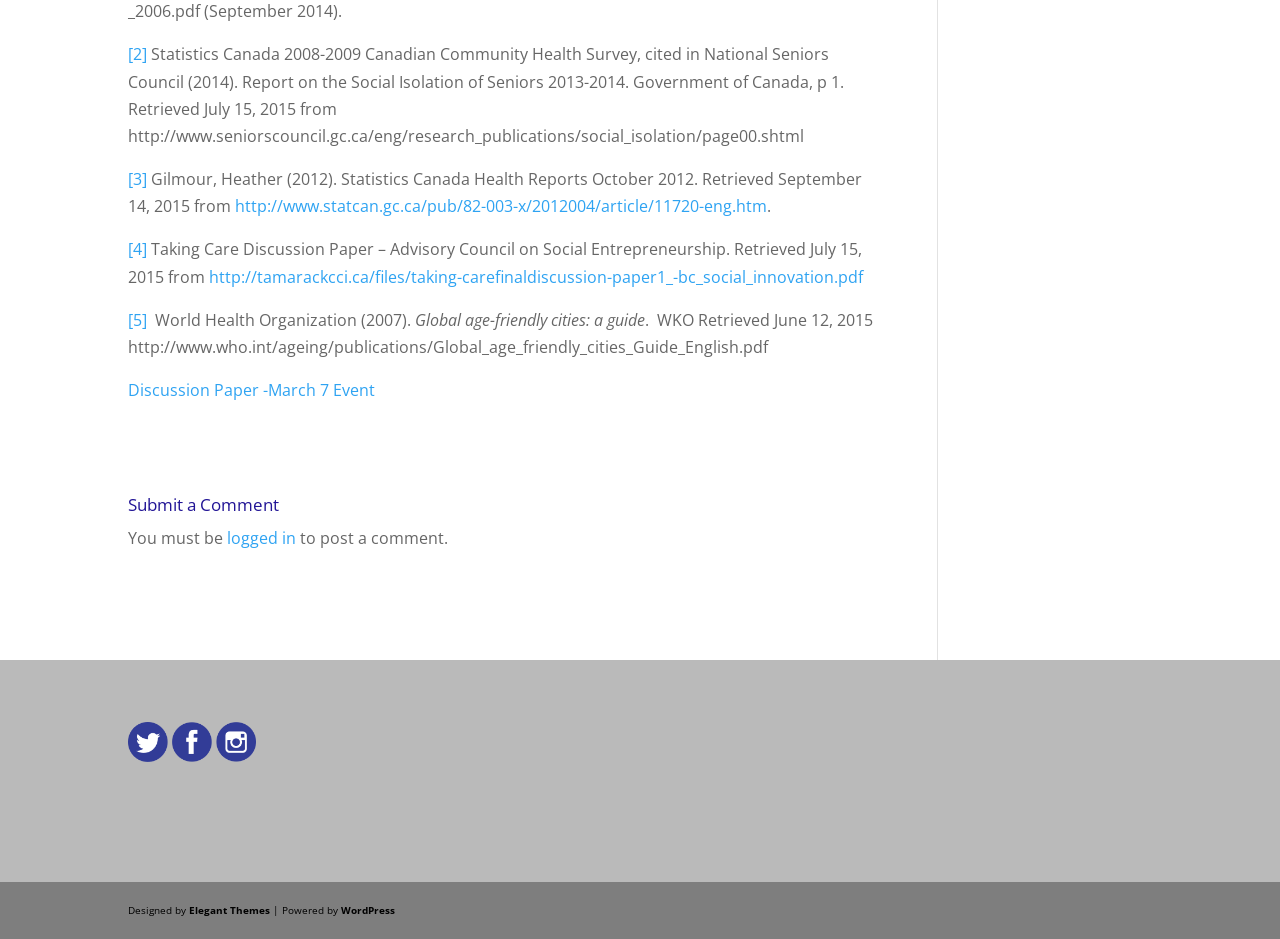What is the purpose of the 'Submit a Comment' section?
Deliver a detailed and extensive answer to the question.

The purpose of the 'Submit a Comment' section can be determined by reading the heading element with ID 939 and the surrounding StaticText elements, which indicate that users must be logged in to post a comment.